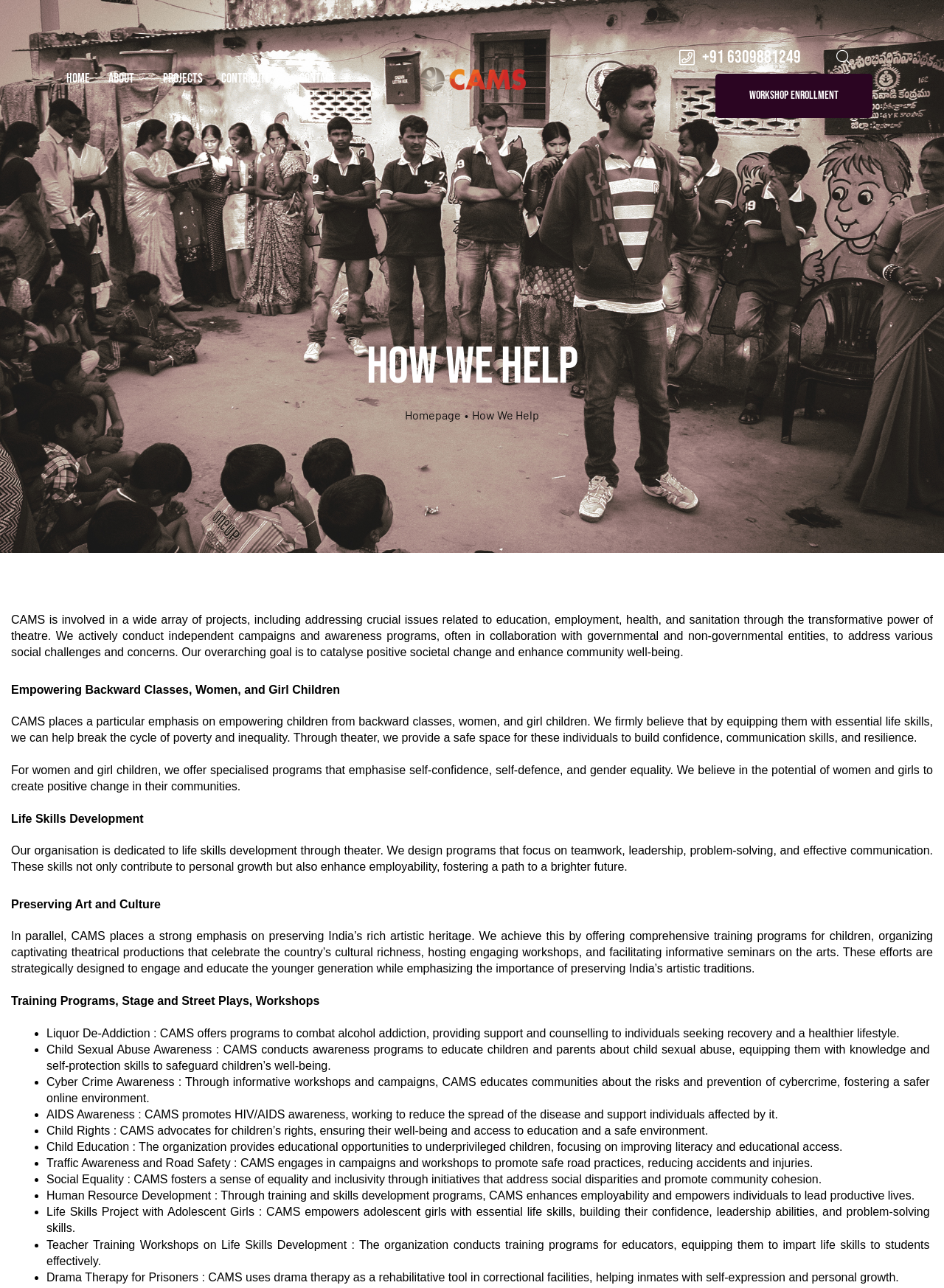Find the bounding box coordinates for the area that must be clicked to perform this action: "Click on the 'About' link".

[0.115, 0.047, 0.153, 0.076]